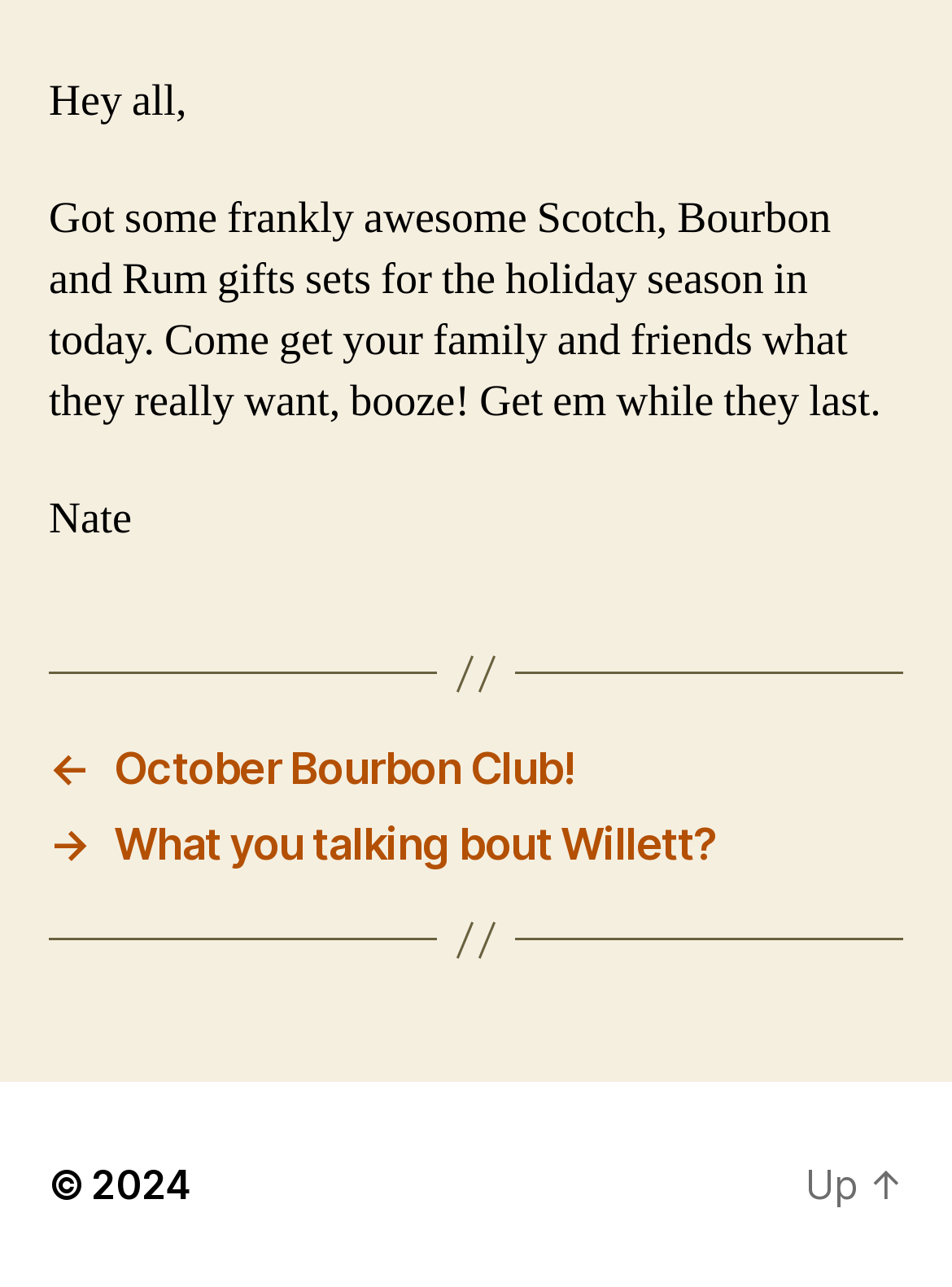What is the purpose of the post?
Using the picture, provide a one-word or short phrase answer.

To promote gifts